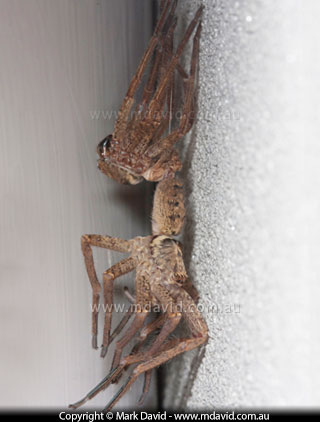Paint a vivid picture with your words by describing the image in detail.

The image depicts a Wolf Spider emerging from its old skin, showcasing the remarkable process of molting that these arachnids undergo. This close-up view highlights the spider's distinctive features, including its elongated legs and body texture, as it transitions into a new exoskeleton. The Wolf Spider is noted for its unique ability to grow out of its tough exterior, shedding the old skin to accommodate its larger size. This process is critical for their growth, as the exoskeleton cannot expand. The image serves as a vivid reminder of the fascinating biological adaptations that enable spiders to thrive in their environments.